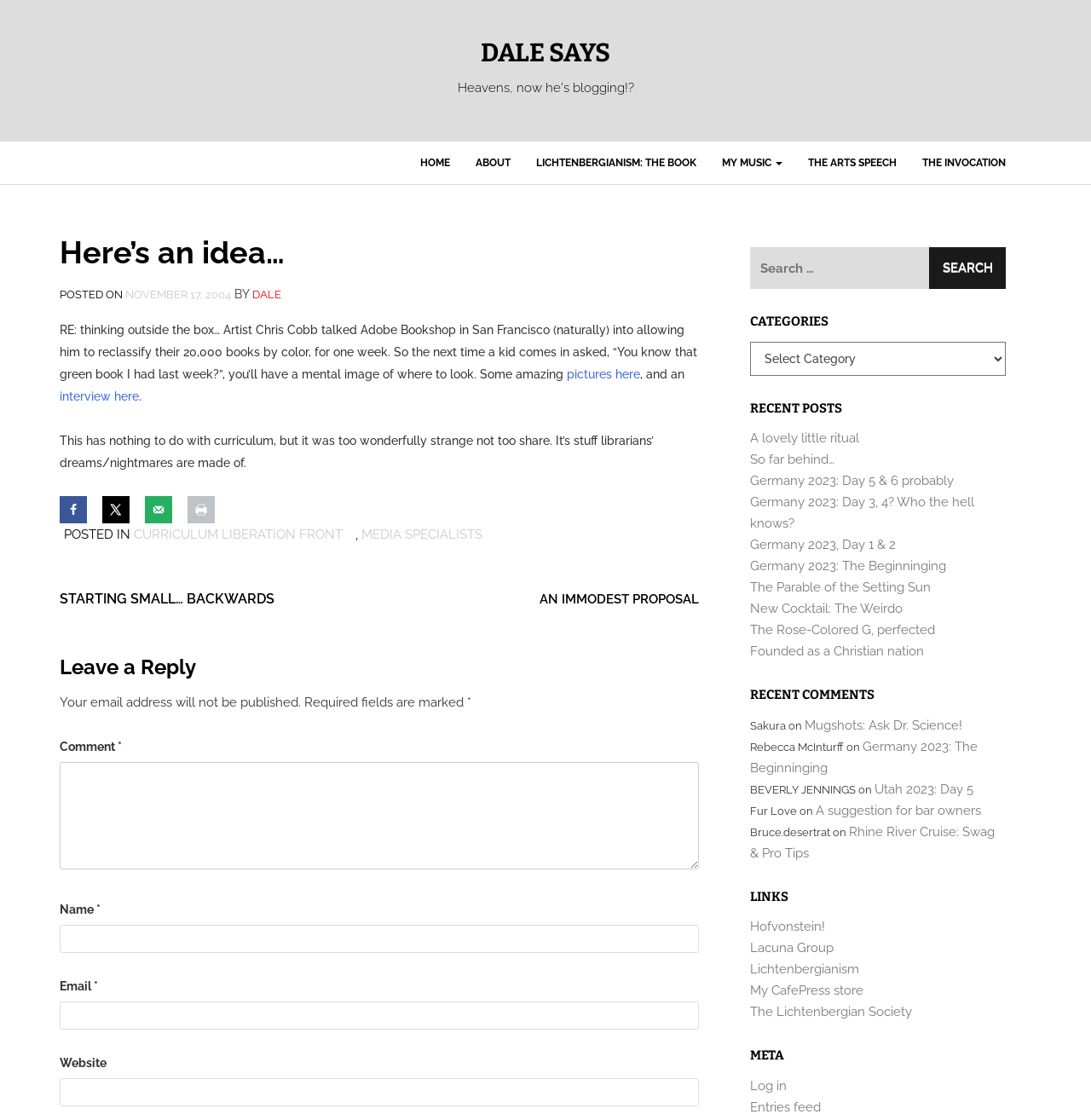What is the title of the article?
Using the image as a reference, give an elaborate response to the question.

The title of the article can be found in the heading 'Here’s an idea…' in the article section, which is located below the navigation menu.